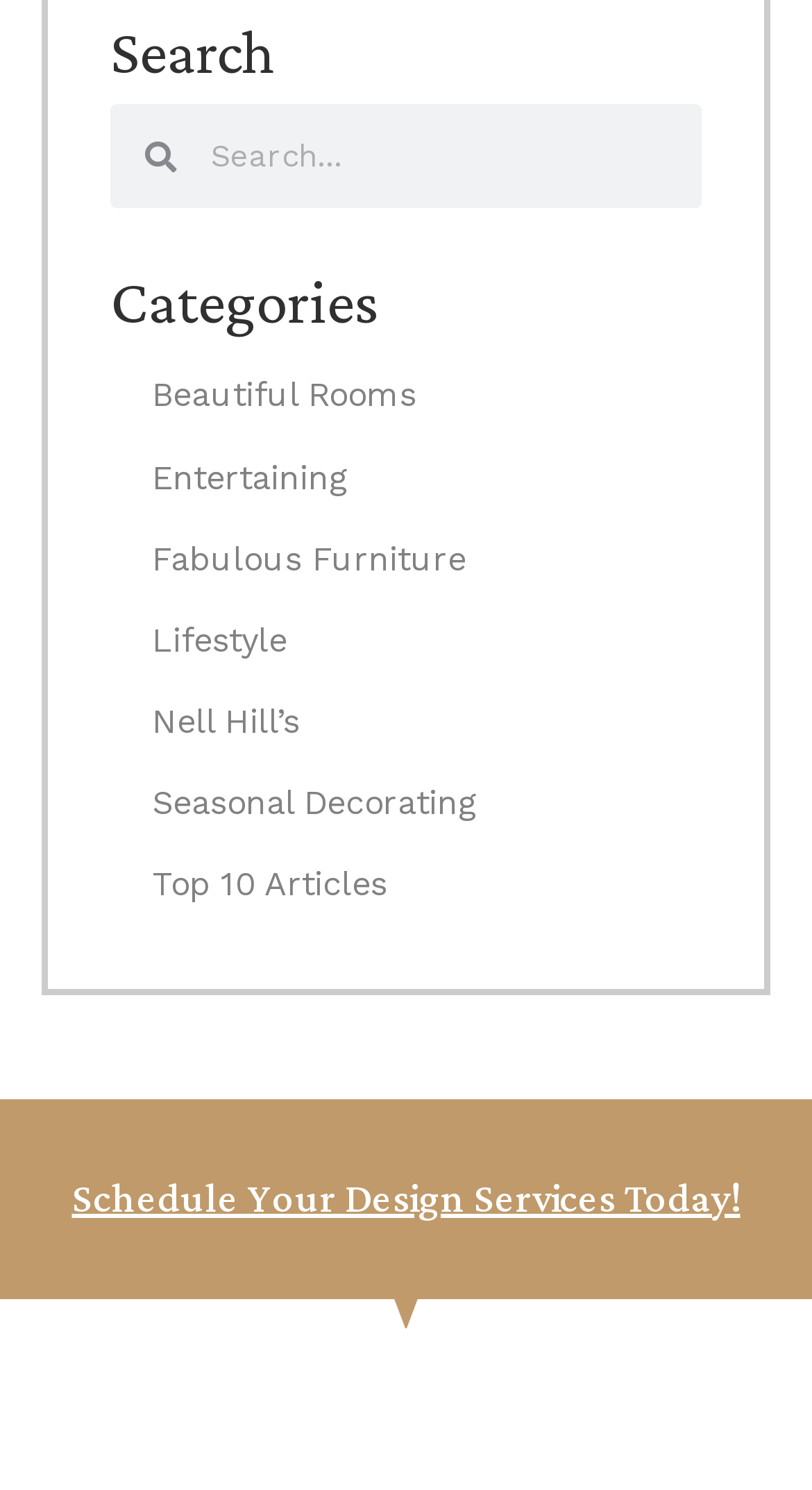Specify the bounding box coordinates of the area to click in order to follow the given instruction: "schedule design services."

[0.088, 0.788, 0.912, 0.818]